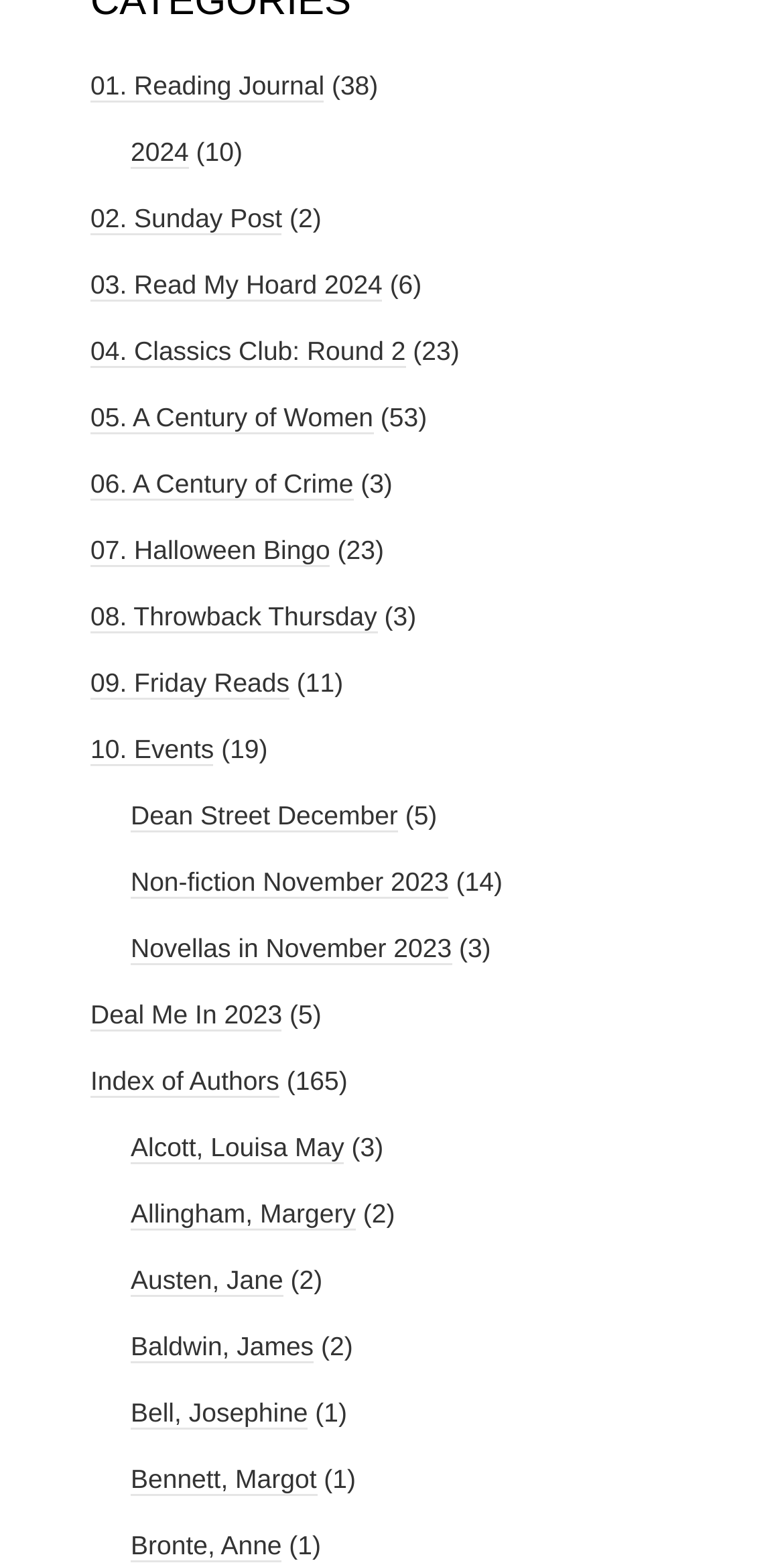Please predict the bounding box coordinates (top-left x, top-left y, bottom-right x, bottom-right y) for the UI element in the screenshot that fits the description: 07. Halloween Bingo

[0.115, 0.341, 0.421, 0.362]